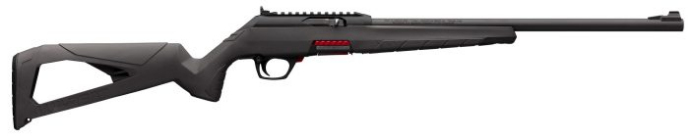Give a concise answer of one word or phrase to the question: 
What is the length of the rifle's barrel?

18-inch